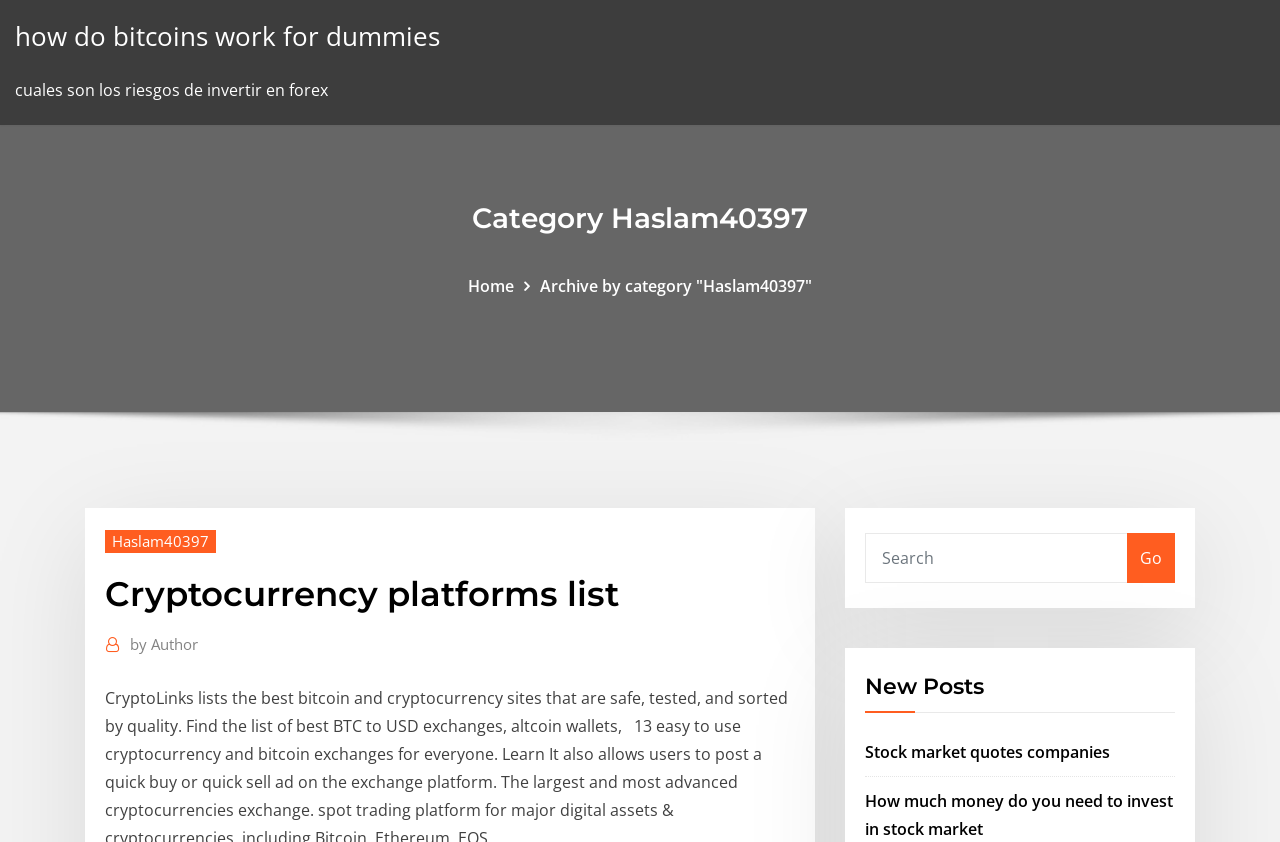Determine the bounding box coordinates of the section I need to click to execute the following instruction: "View new posts". Provide the coordinates as four float numbers between 0 and 1, i.e., [left, top, right, bottom].

[0.676, 0.799, 0.918, 0.846]